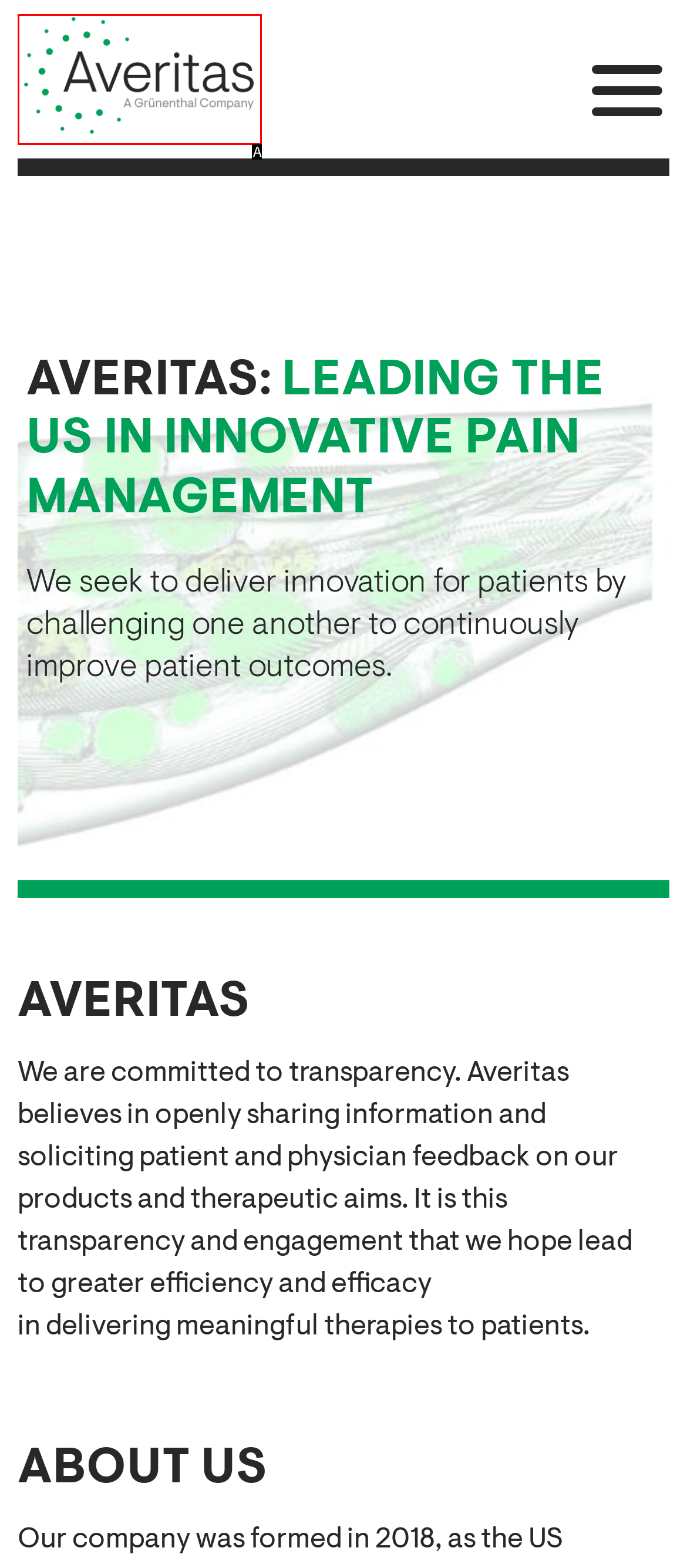Determine which HTML element corresponds to the description: alt="Logo". Provide the letter of the correct option.

A